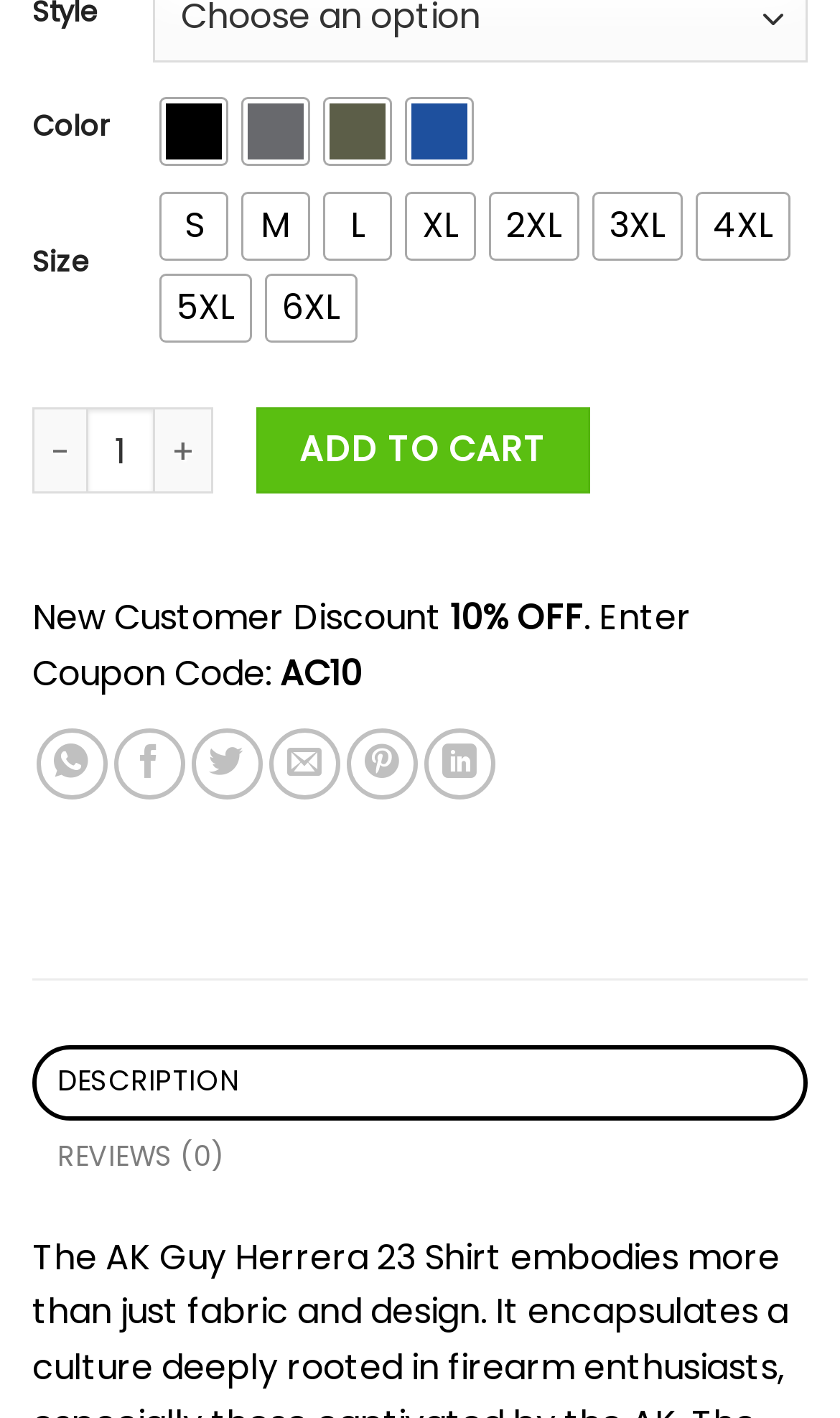Find and indicate the bounding box coordinates of the region you should select to follow the given instruction: "Decrease the product quantity".

[0.038, 0.287, 0.102, 0.348]